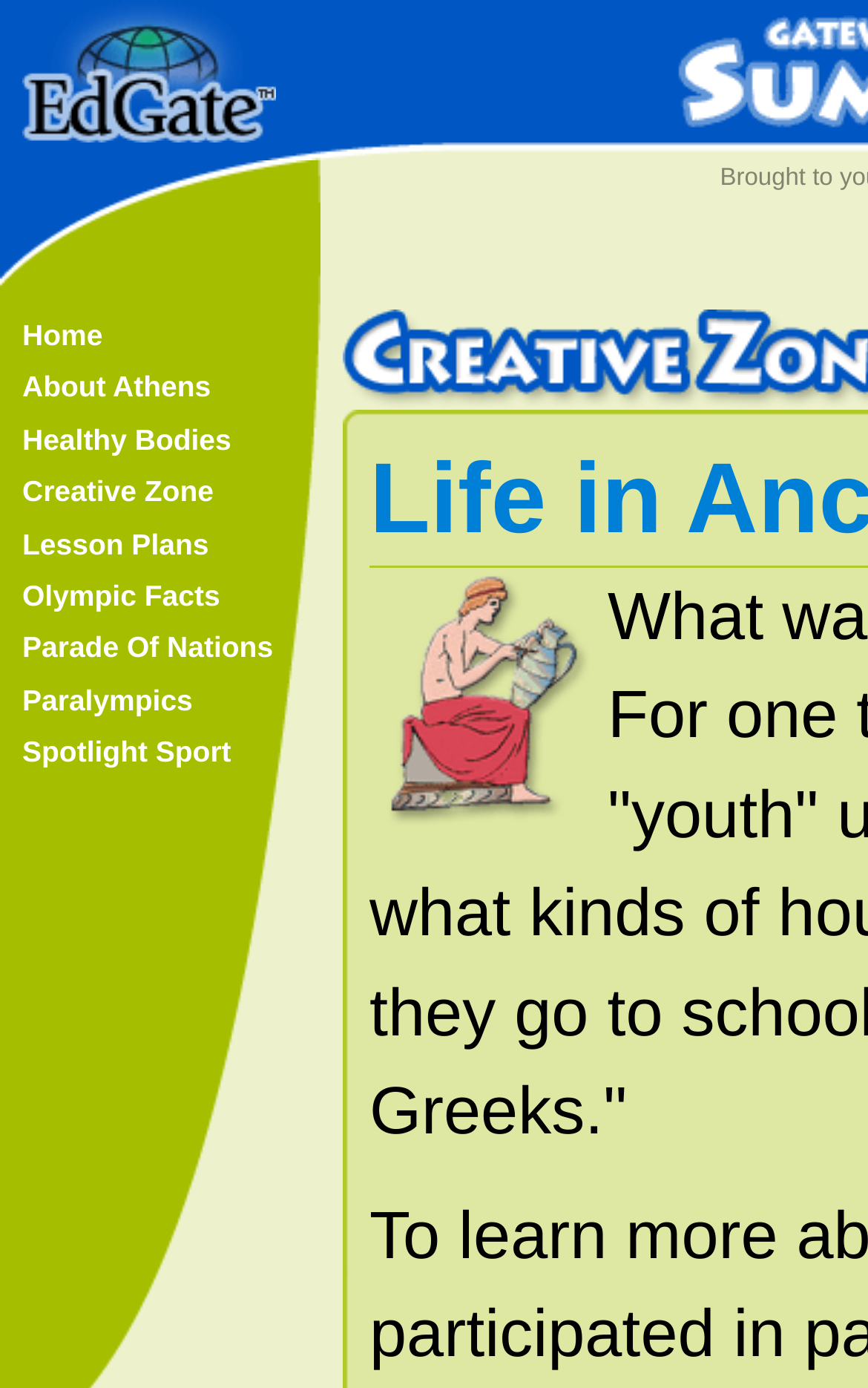Identify the bounding box coordinates of the part that should be clicked to carry out this instruction: "Explore the Creative Zone".

[0.026, 0.342, 0.246, 0.366]